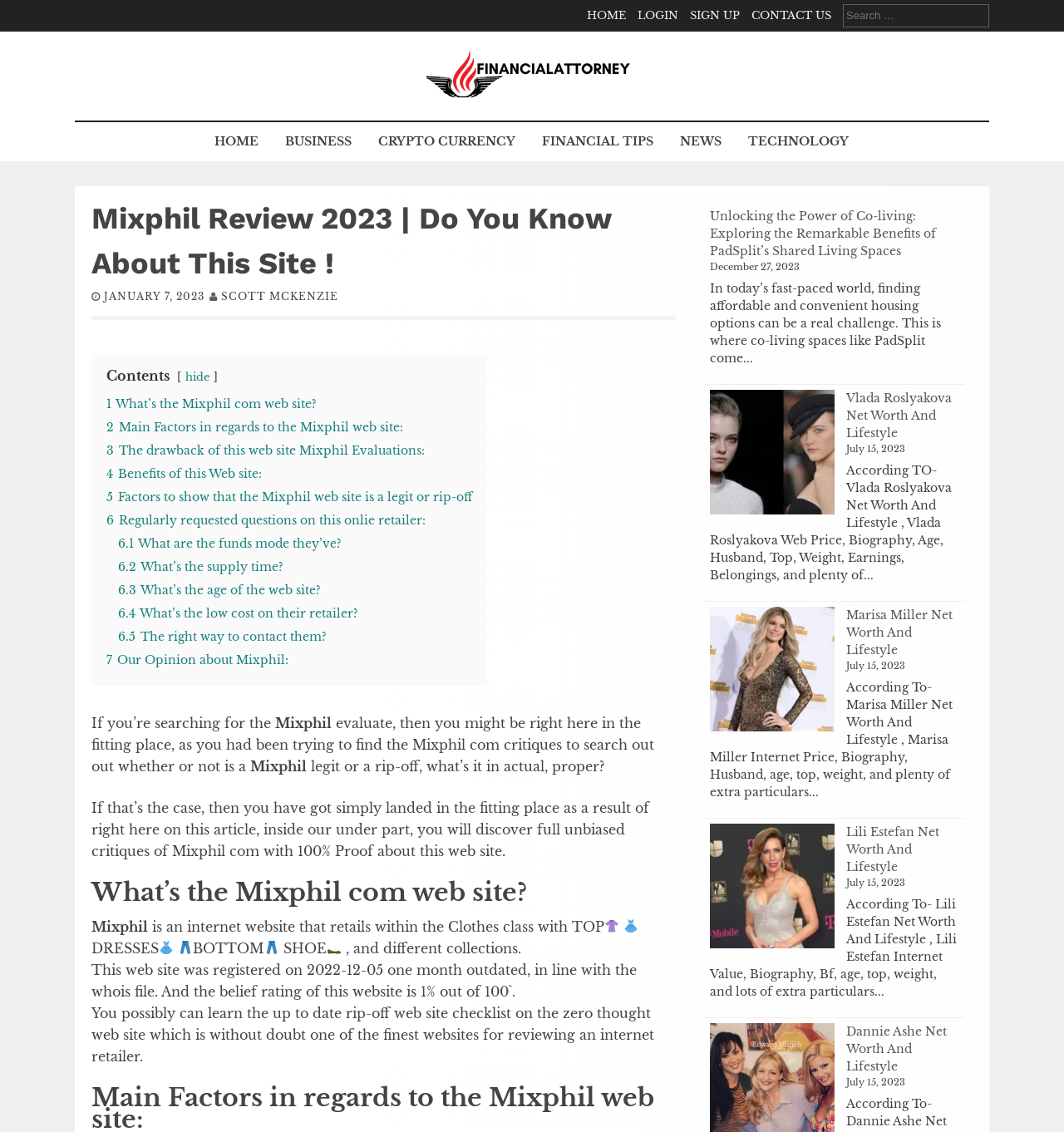Respond with a single word or phrase to the following question:
What is the age of the website?

1 month